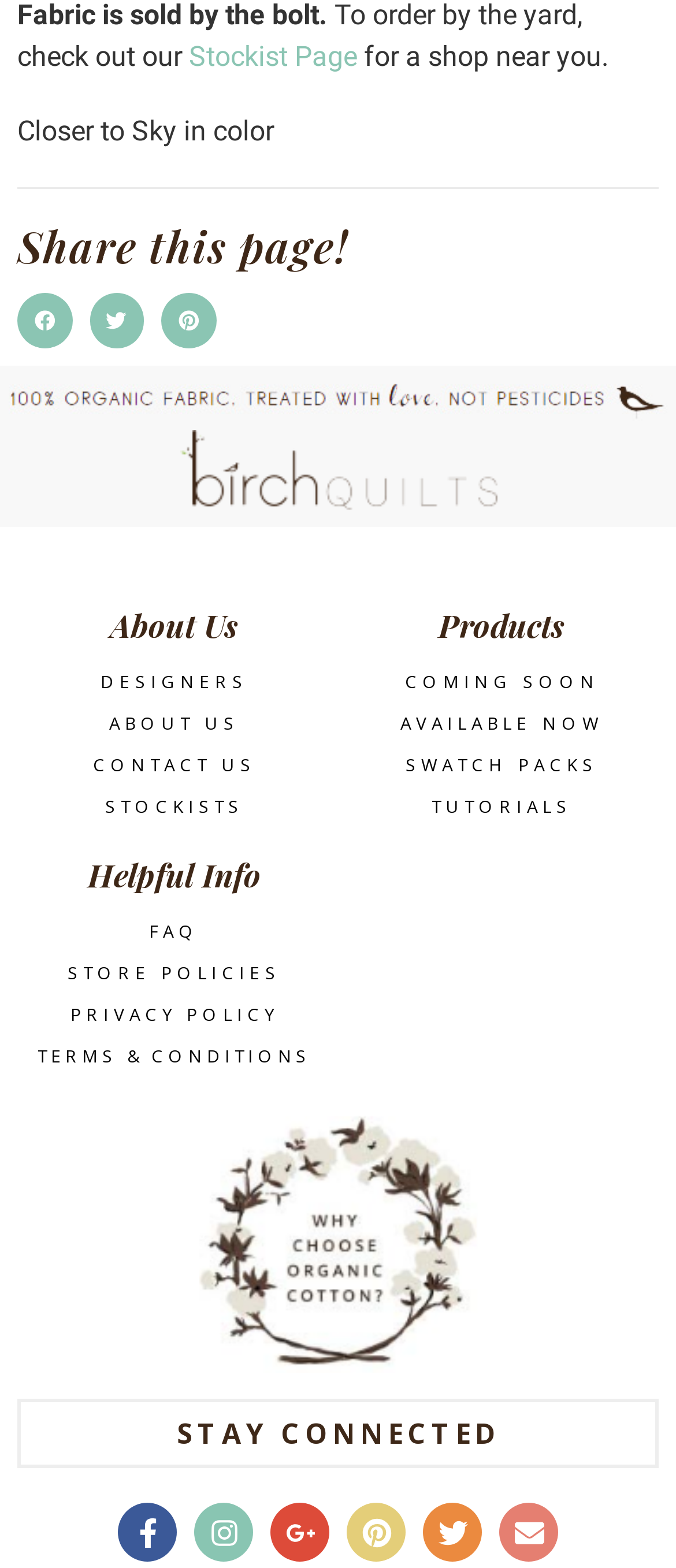From the given element description: "Terms & Conditions", find the bounding box for the UI element. Provide the coordinates as four float numbers between 0 and 1, in the order [left, top, right, bottom].

[0.055, 0.668, 0.46, 0.679]